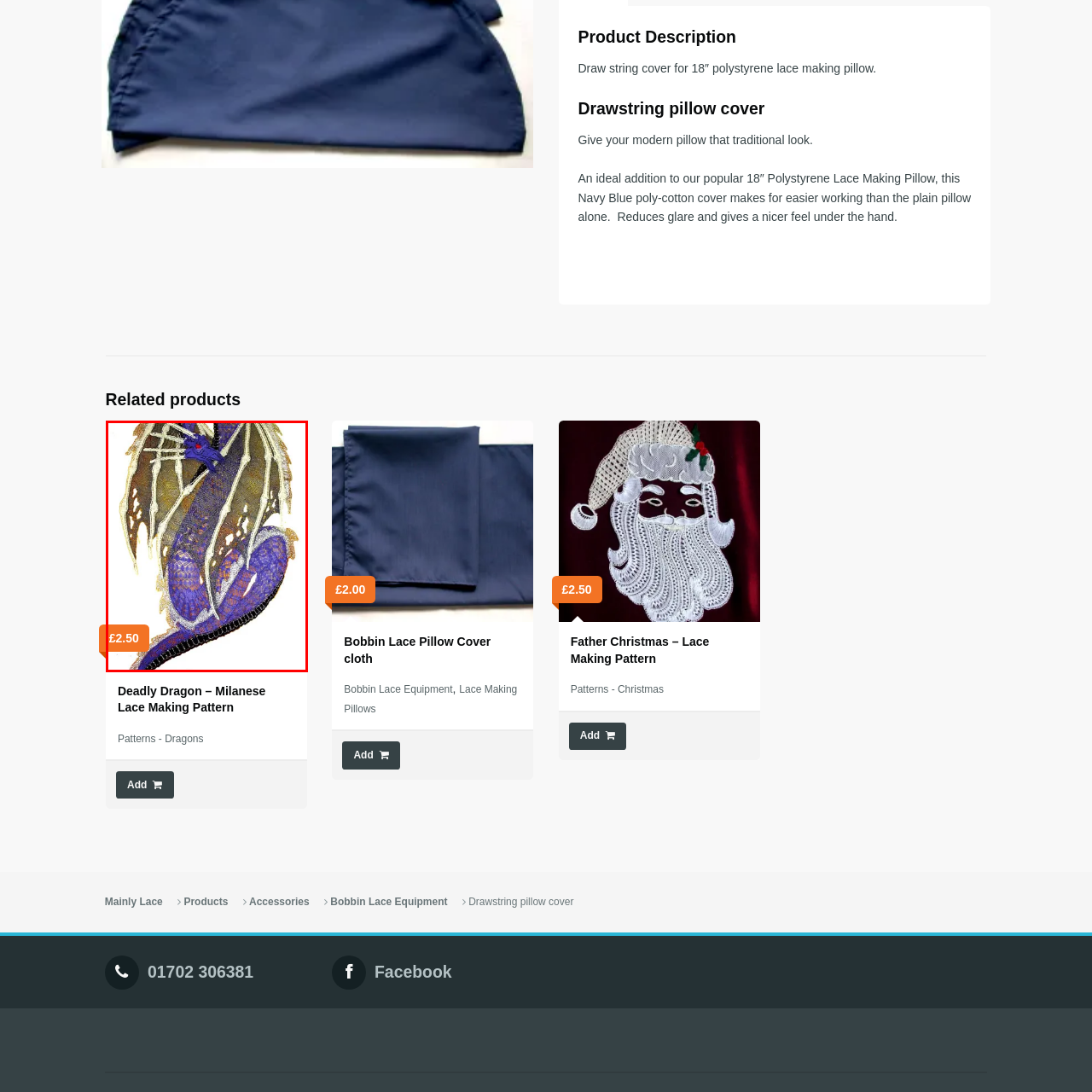What is the purpose of the 'Deadly Dragon – Milanese Lace Making Pattern'?  
Observe the image highlighted by the red bounding box and supply a detailed response derived from the visual information in the image.

The caption explains that the artwork is 'perfect for lace makers looking to add a touch of fantasy to their projects', implying that the purpose of the pattern is to provide a design for lace makers to use in their work.